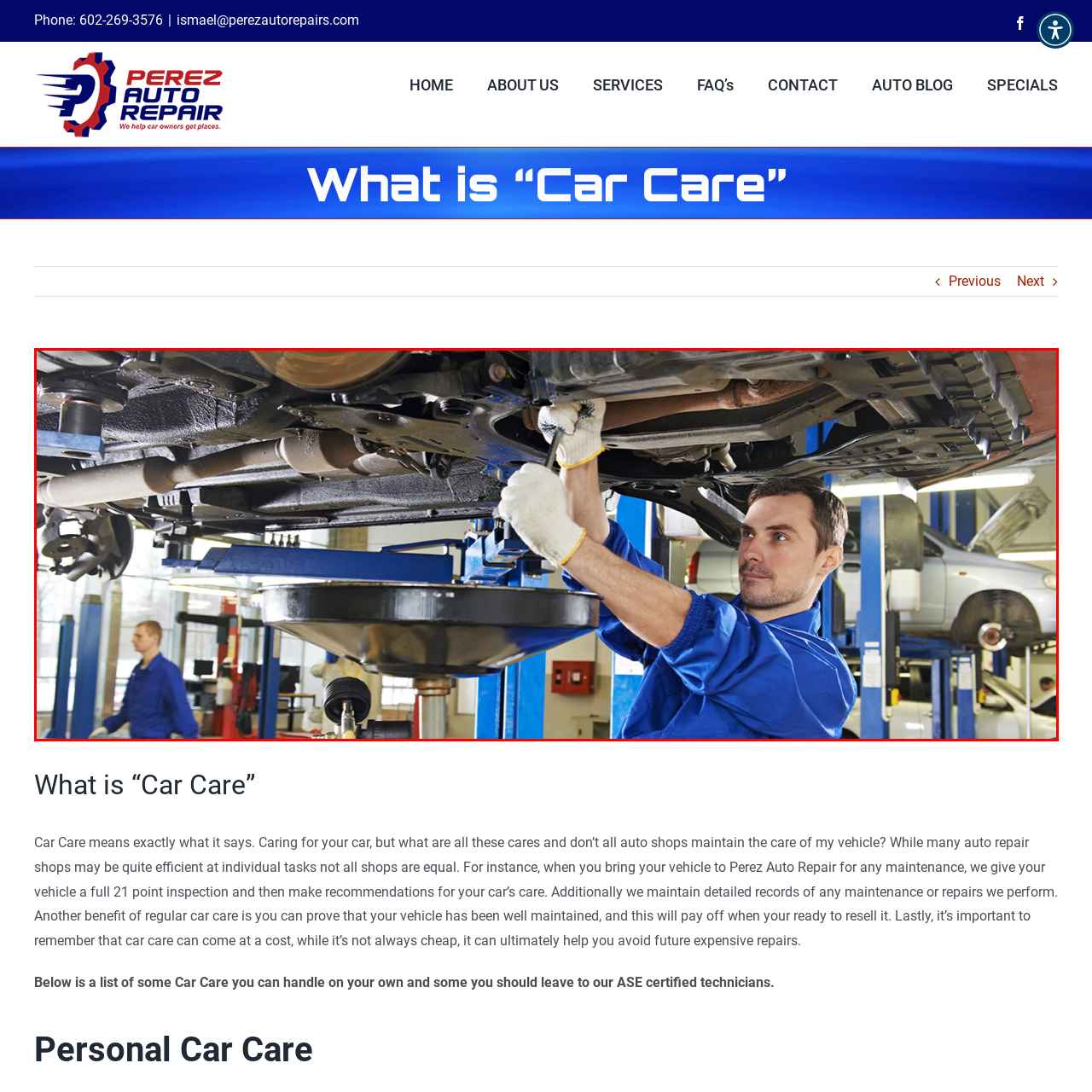What is the purpose of the oil drainage pan?
Carefully scrutinize the image inside the red bounding box and generate a comprehensive answer, drawing from the visual content.

The oil drainage pan is positioned below the vehicle to catch any fluids that may leak or drain out during the repair process, ensuring a clean and safe working environment.